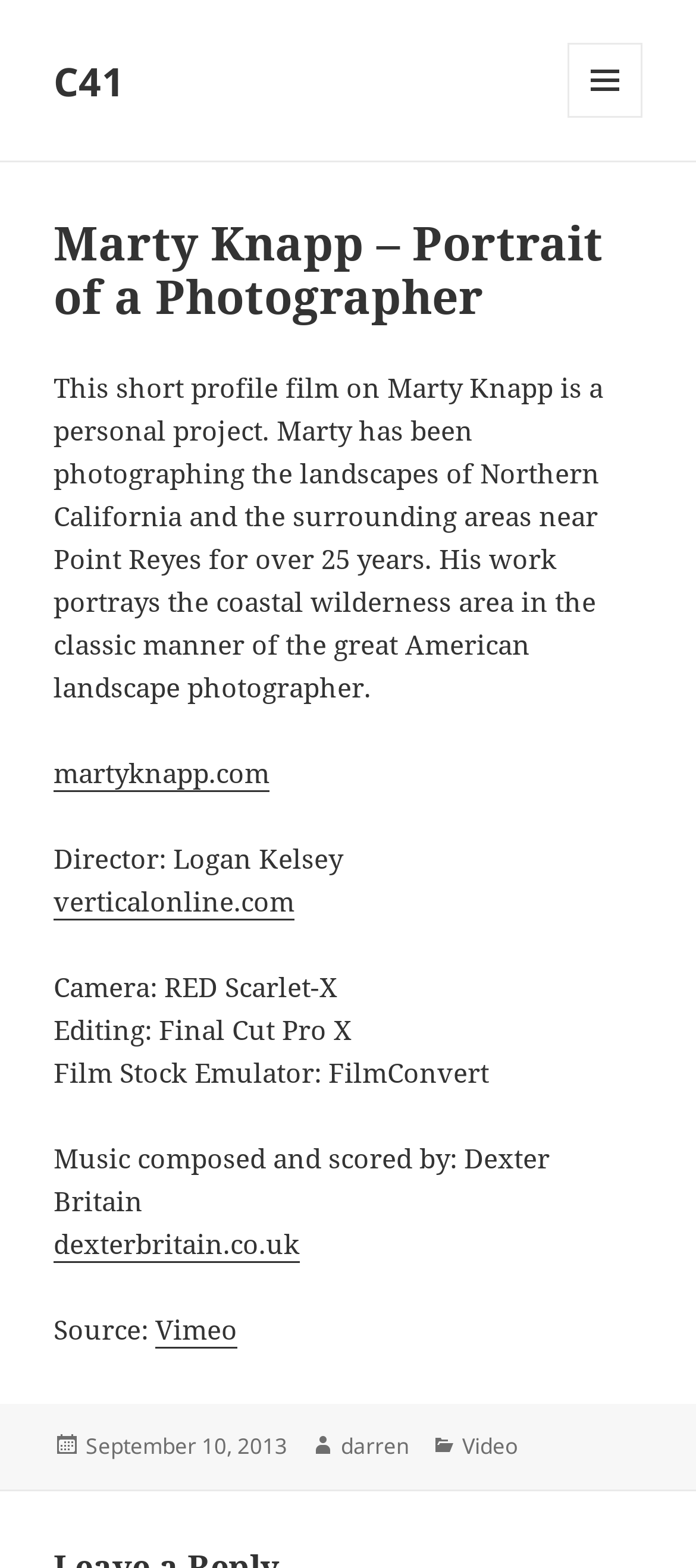Show the bounding box coordinates for the HTML element as described: "September 10, 2013".

[0.123, 0.912, 0.413, 0.933]